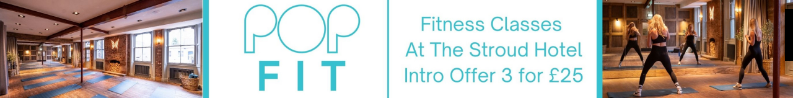How much does the introductory offer cost?
Use the image to give a comprehensive and detailed response to the question.

The promotional text beside the program's name mentions an introductory offer priced at £25 for three classes.